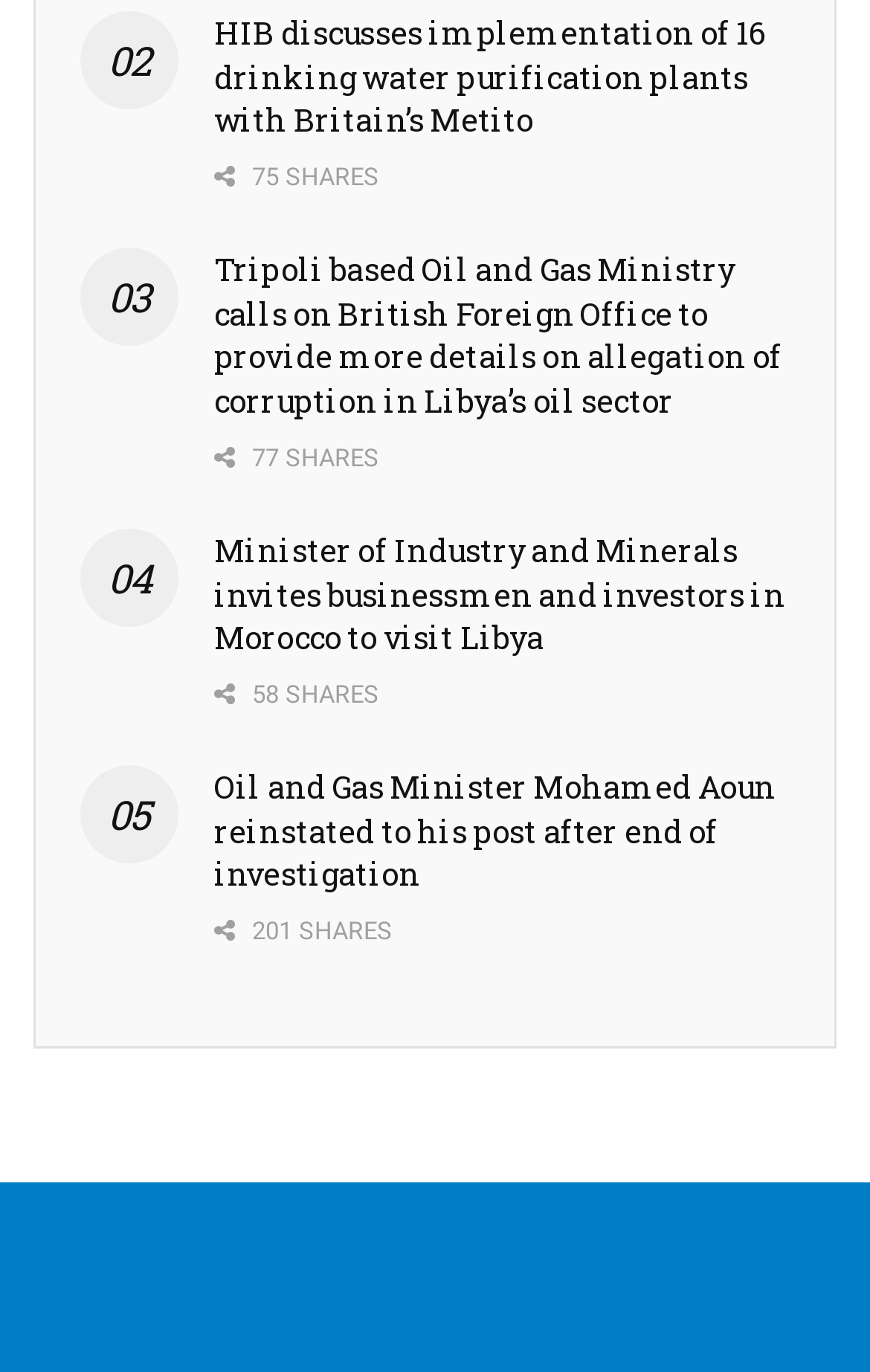Please pinpoint the bounding box coordinates for the region I should click to adhere to this instruction: "Read news about 02 HIB discusses implementation of 16 drinking water purification plants with Britain’s Metito".

[0.246, 0.008, 0.881, 0.103]